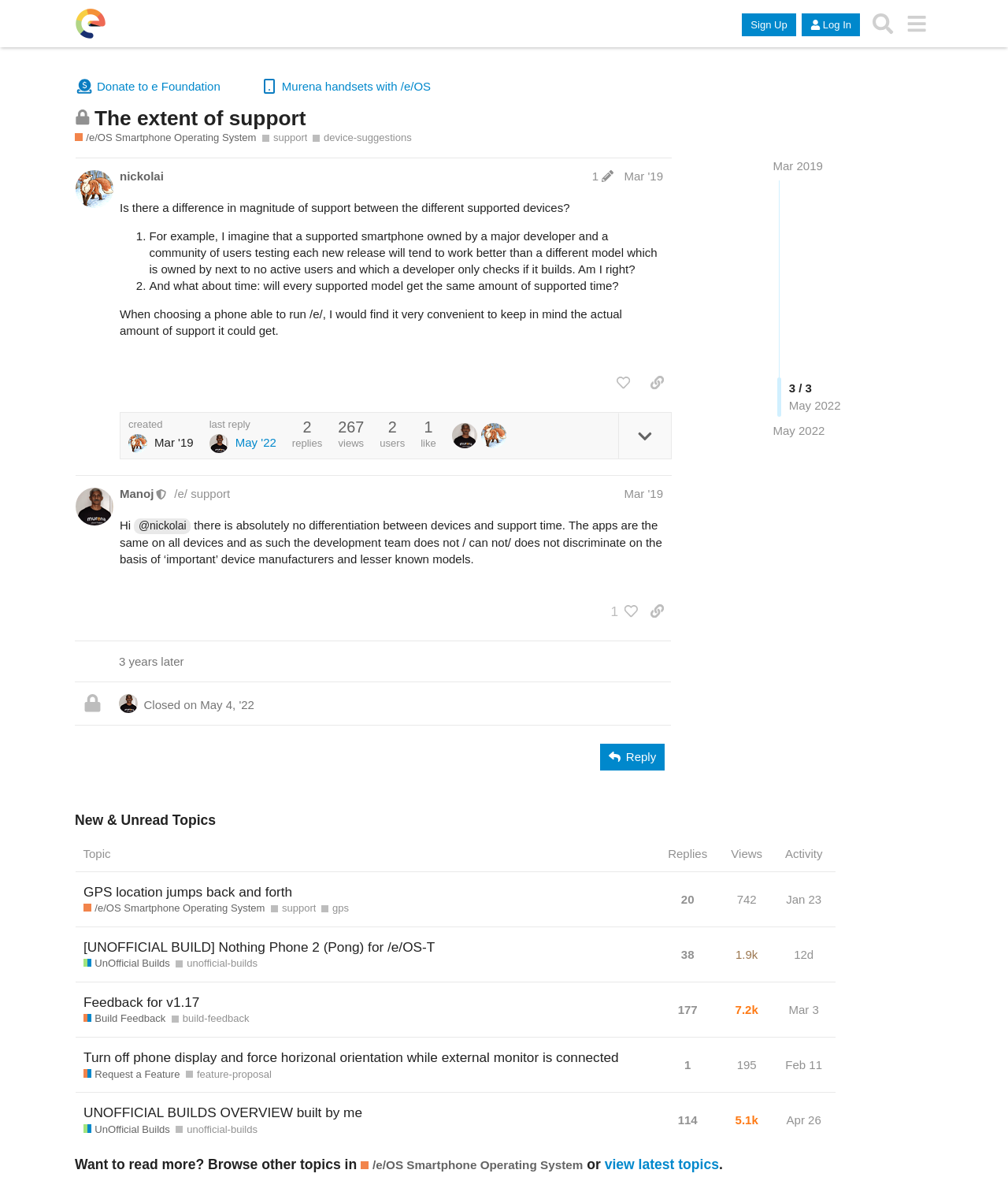Please identify the bounding box coordinates of the element's region that I should click in order to complete the following instruction: "View post #1". The bounding box coordinates consist of four float numbers between 0 and 1, i.e., [left, top, right, bottom].

[0.075, 0.132, 0.755, 0.399]